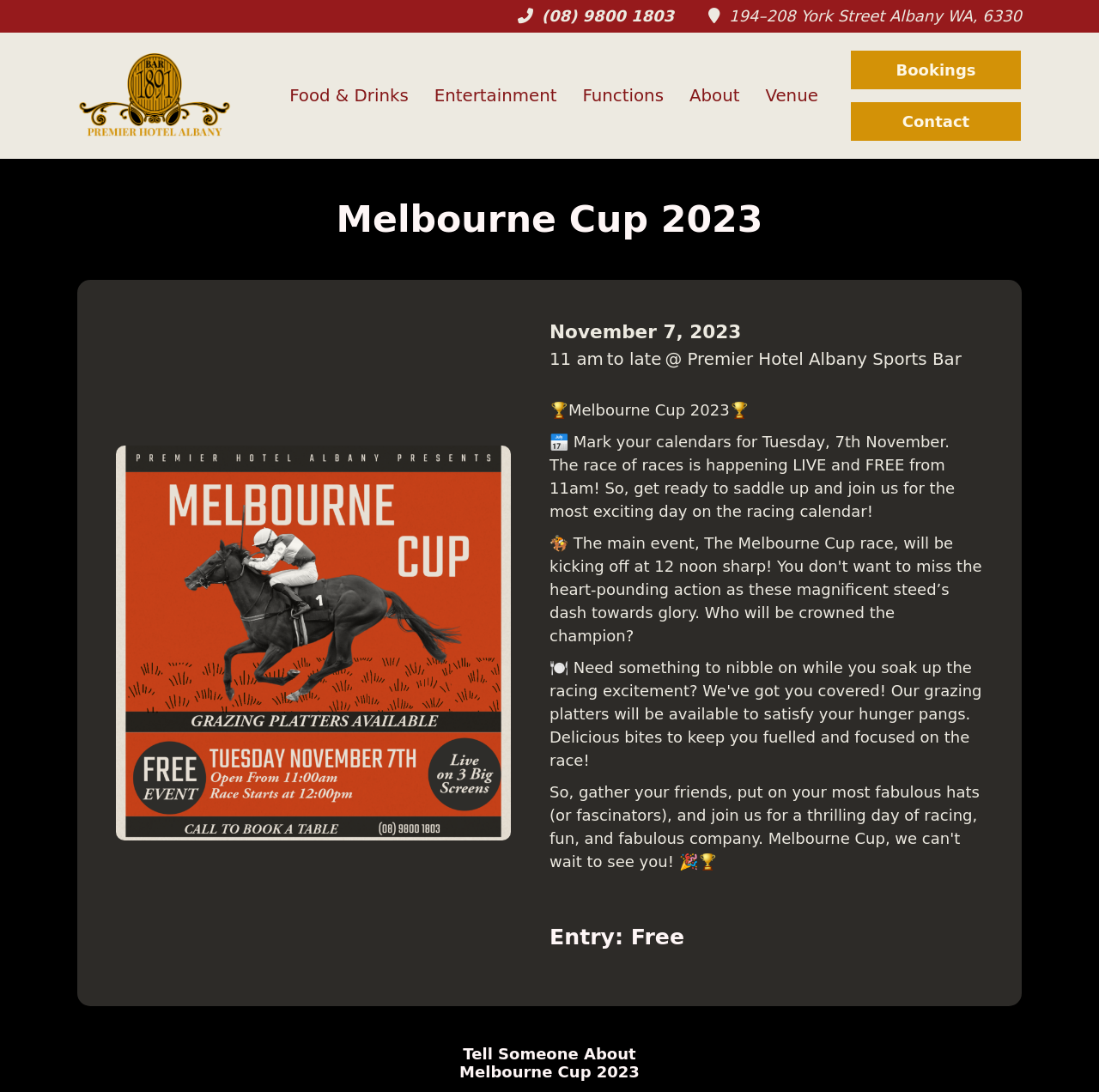Locate the bounding box coordinates of the clickable area needed to fulfill the instruction: "View Food and Drinks".

[0.263, 0.076, 0.372, 0.099]